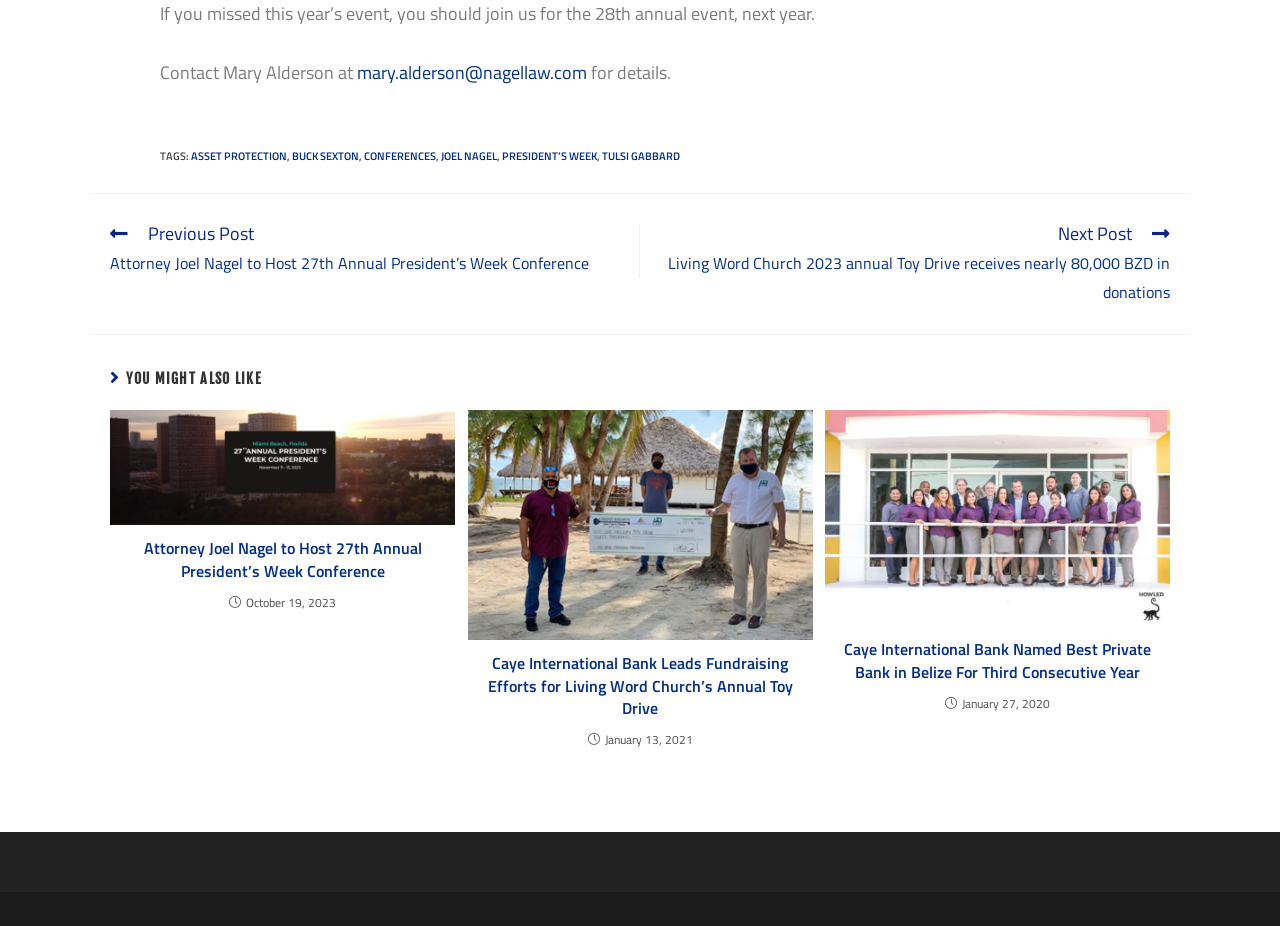Use a single word or phrase to answer the question:
When was the third article published?

January 27, 2020